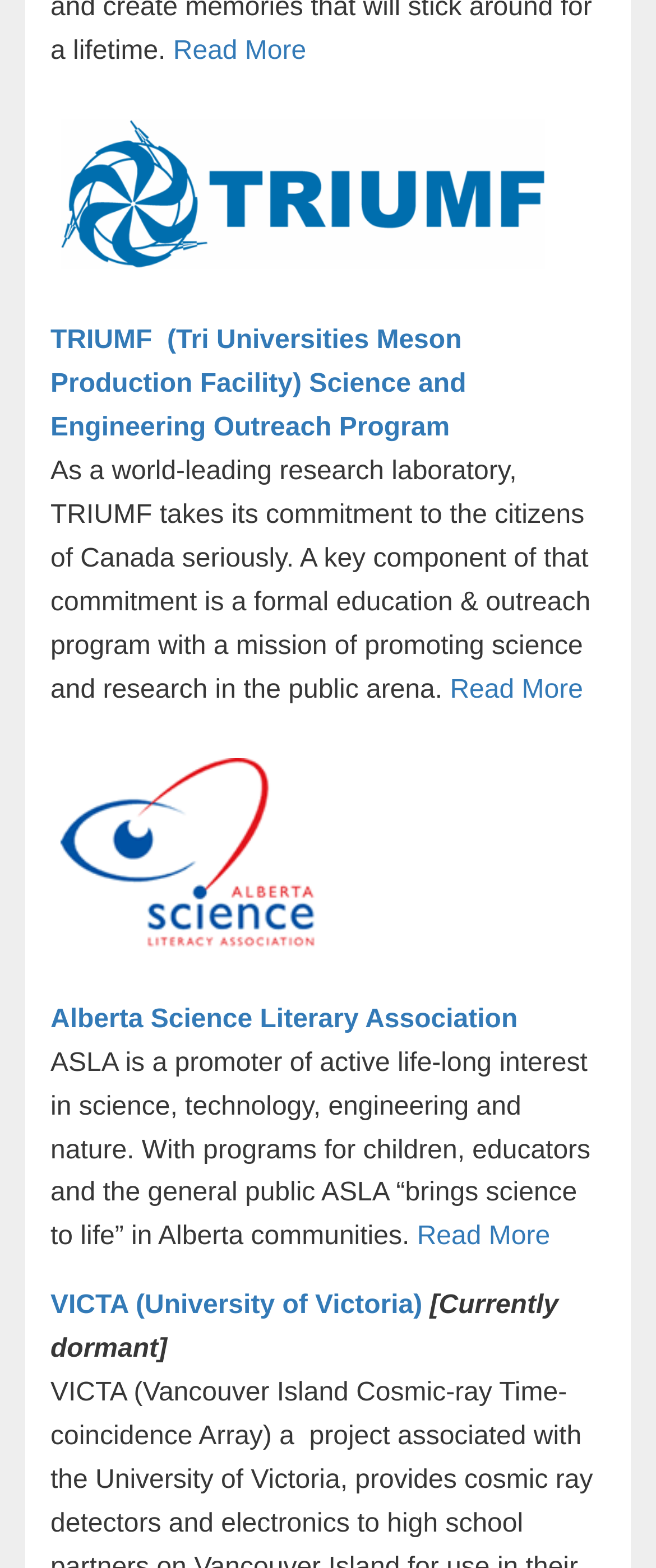Show the bounding box coordinates of the region that should be clicked to follow the instruction: "Go to the Alberta Science Literary Association."

[0.077, 0.641, 0.789, 0.659]